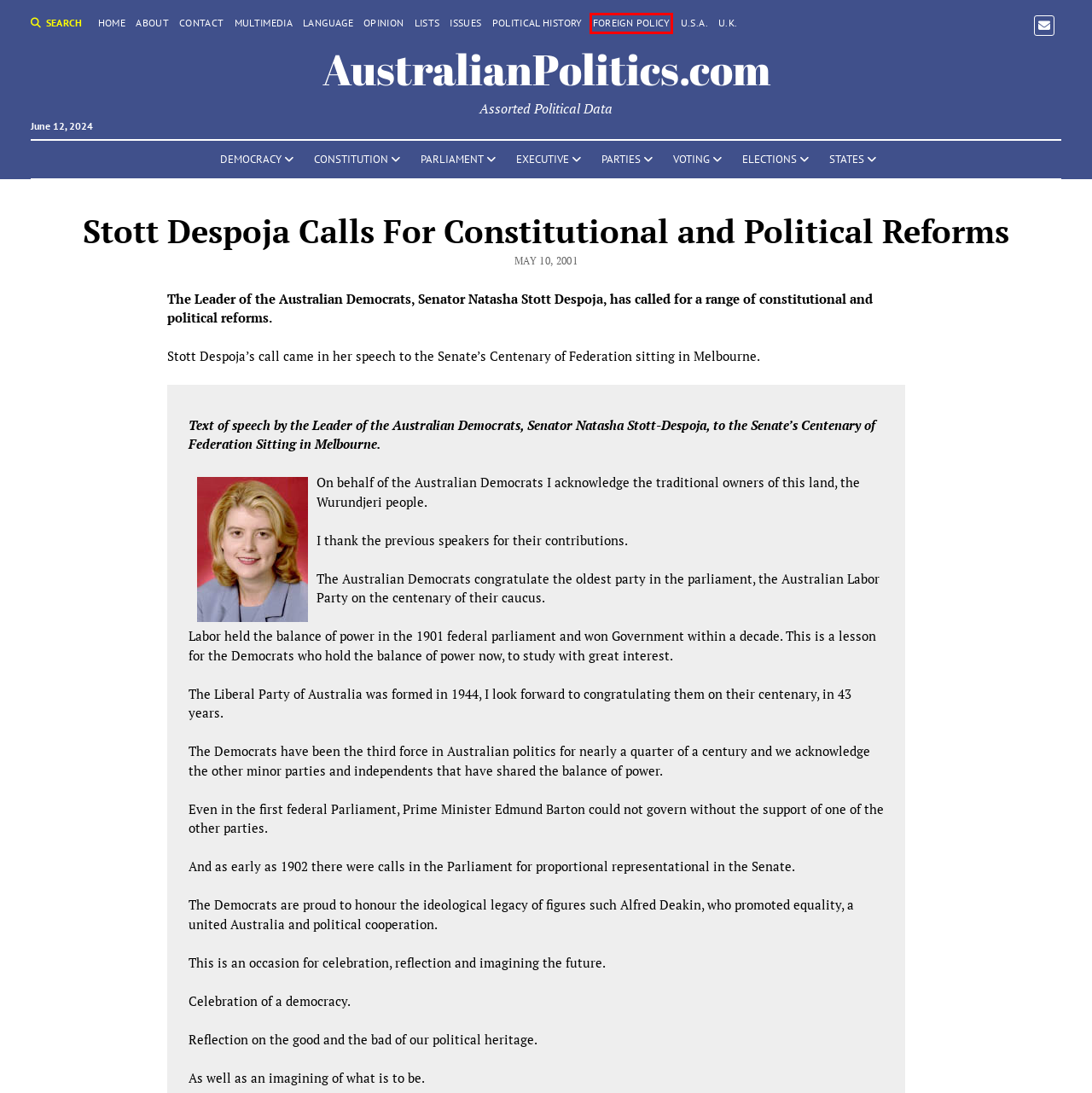Assess the screenshot of a webpage with a red bounding box and determine which webpage description most accurately matches the new page after clicking the element within the red box. Here are the options:
A. Foreign Policy - AustralianPolitics.com
B. Current Living Former Prime Ministers, Premiers And Chief Ministers - AustralianPolitics.com
C. State, Territory & Local Government - AustralianPolitics.com
D. Opinion - AustralianPolitics.com
E. Political History - AustralianPolitics.com
F. Contact AustralianPolitics.com - AustralianPolitics.com
G. Topics - AustralianPolitics.com
H. Parliament - AustralianPolitics.com

A